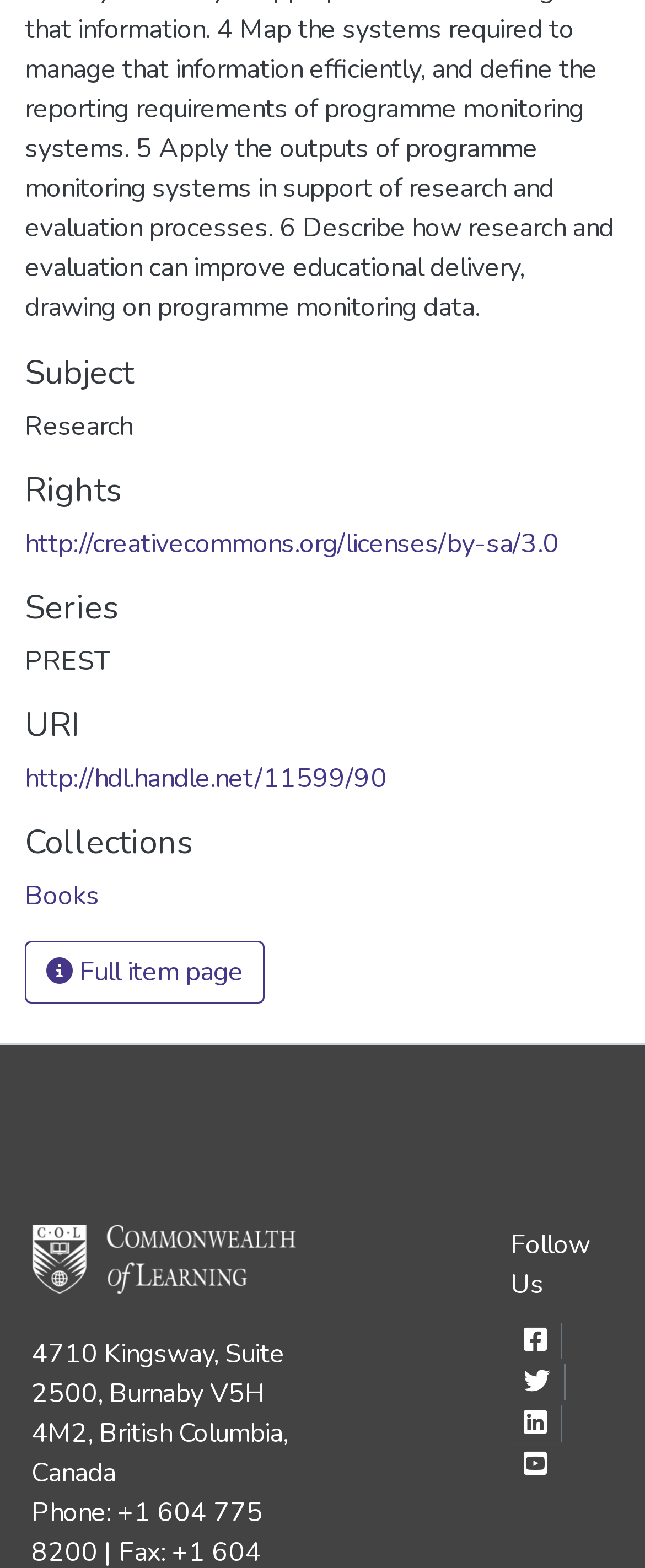Please specify the bounding box coordinates for the clickable region that will help you carry out the instruction: "View full item page".

[0.038, 0.6, 0.41, 0.64]